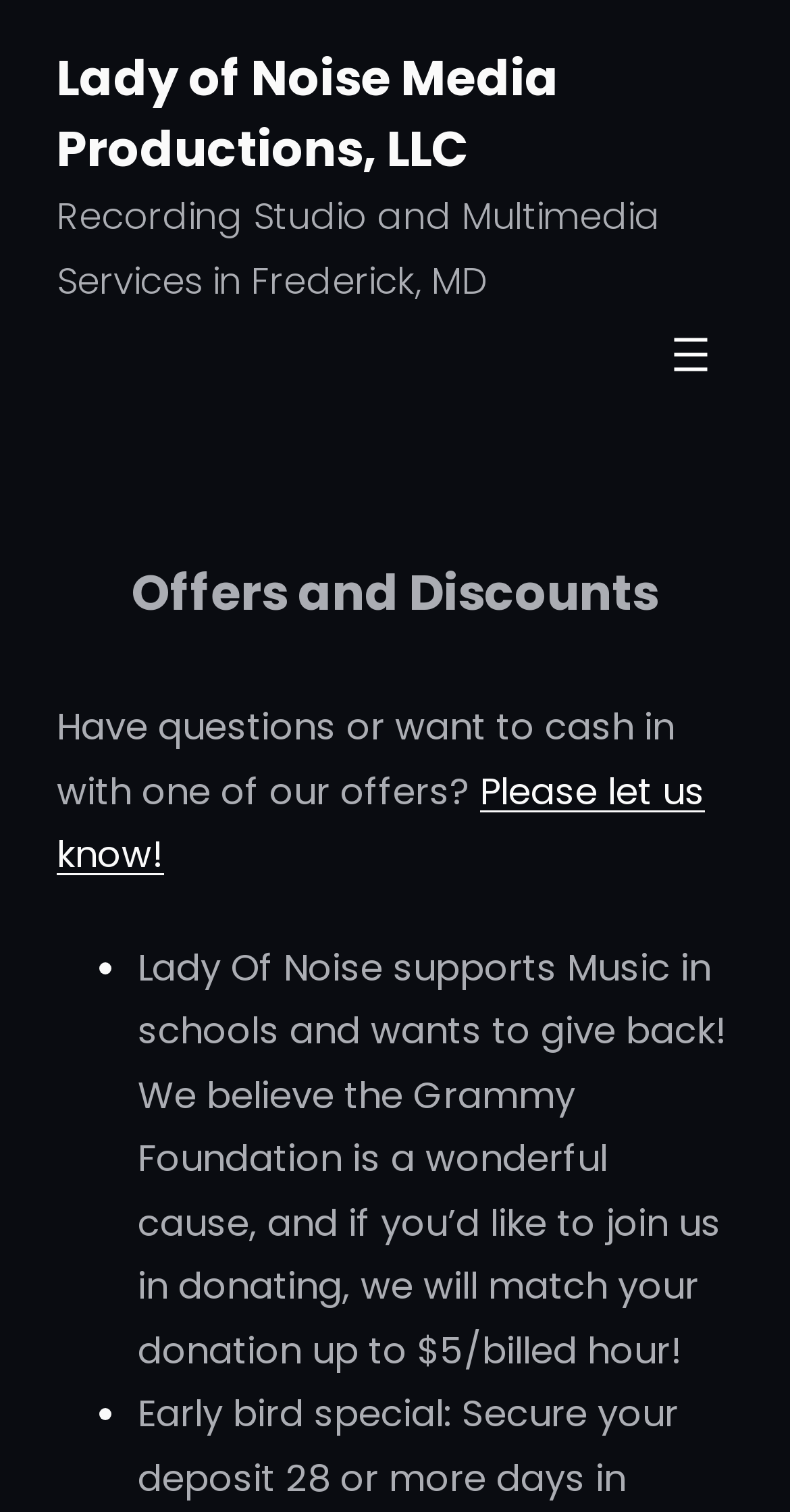What can you do if you have questions about the offers?
Carefully examine the image and provide a detailed answer to the question.

According to the static text element, if you have questions or want to cash in with one of the offers, you can let them know by clicking on the 'Please let us know!' link.